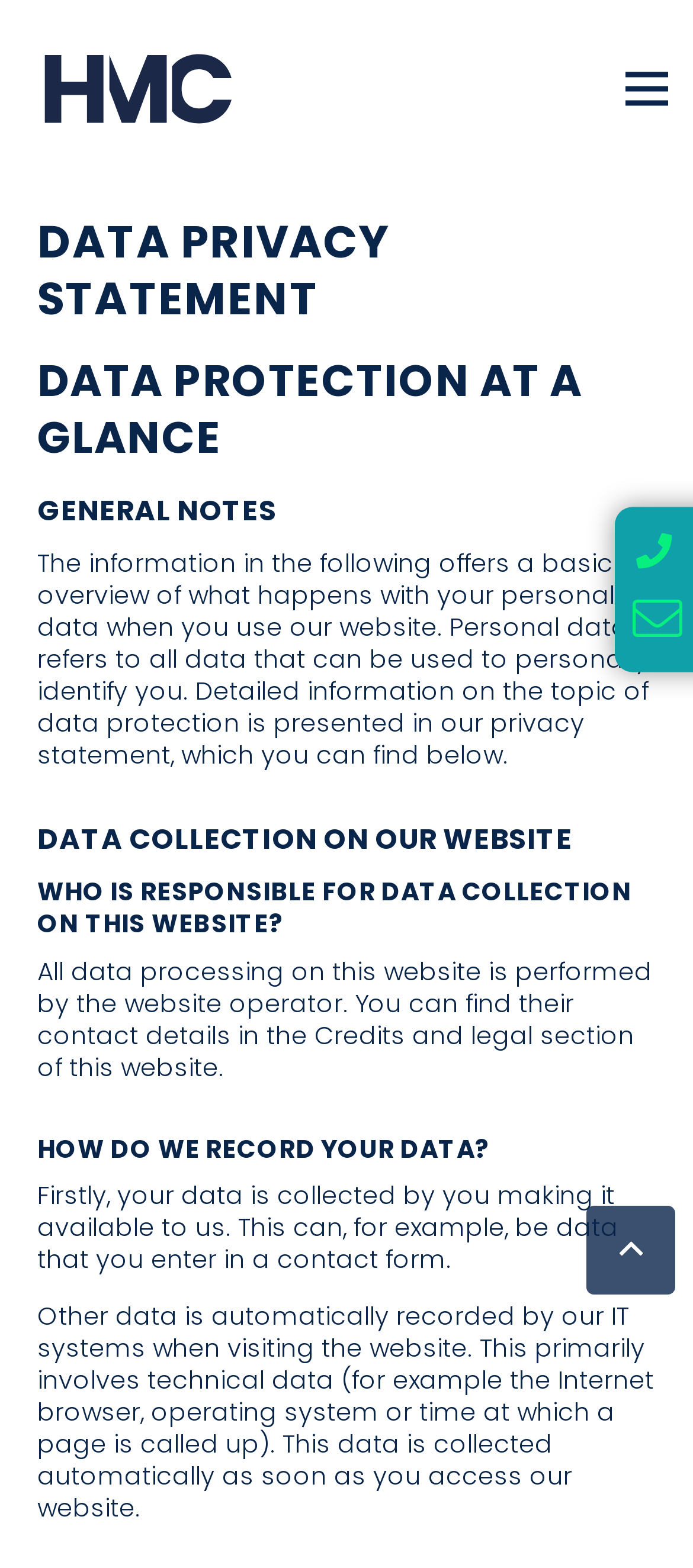Construct a comprehensive caption that outlines the webpage's structure and content.

The webpage is about the privacy policy of HMC, with a focus on data protection and collection. At the top left, there is a link to "HMC_SIGNET-03", and at the top right, there is a "Menu" link. Below these links, there are four headings: "DATA PRIVACY STATEMENT", "DATA PROTECTION AT A GLANCE", "GENERAL NOTES", and "DATA COLLECTION ON OUR WEBSITE", which are aligned to the left and stacked vertically.

Under the "GENERAL NOTES" heading, there is a paragraph of text that explains what personal data is and how it is used on the website. This text is followed by three more headings: "WHO IS RESPONSIBLE FOR DATA COLLECTION ON THIS WEBSITE?", "HOW DO WE RECORD YOUR DATA?", and another unnamed heading. Each of these headings is accompanied by a paragraph of text that provides more information about data collection and protection.

At the bottom right of the page, there is a "Back to top" button. Overall, the webpage has a simple and organized layout, with clear headings and concise text that explains the privacy policy and data protection practices of HMC.